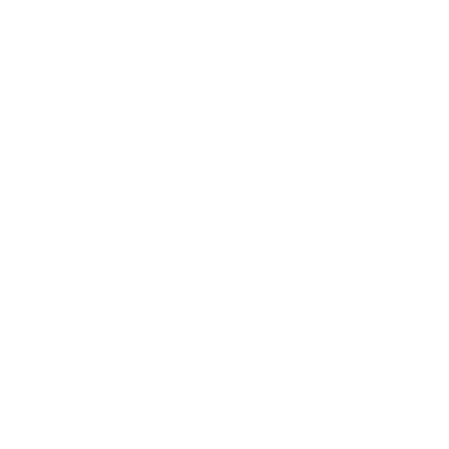Provide a one-word or short-phrase response to the question:
What is the primary purpose of the sleeveless shirt?

To make a fashion statement